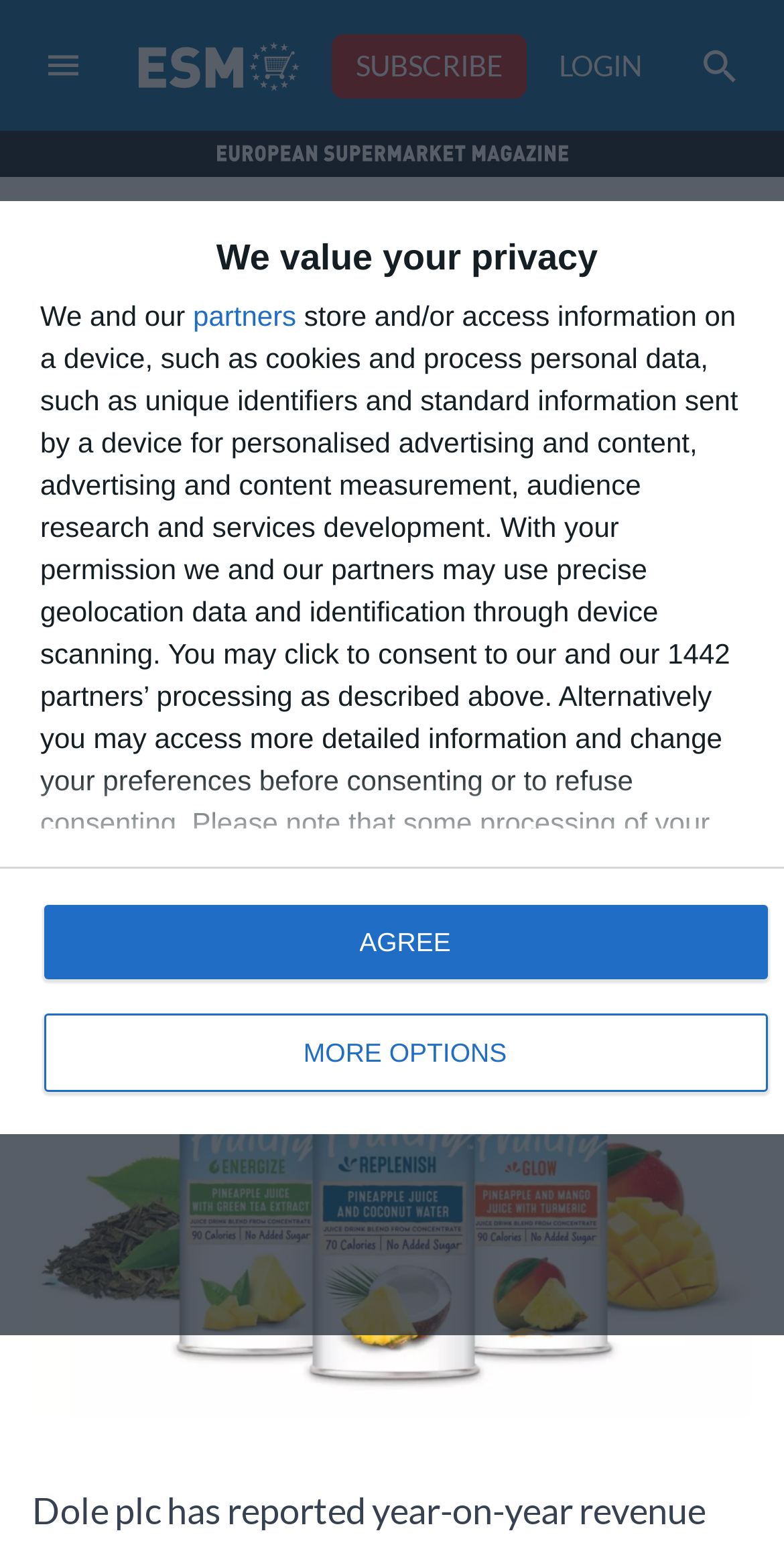Determine the bounding box coordinates for the clickable element required to fulfill the instruction: "Search for something". Provide the coordinates as four float numbers between 0 and 1, i.e., [left, top, right, bottom].

[0.862, 0.014, 0.974, 0.071]